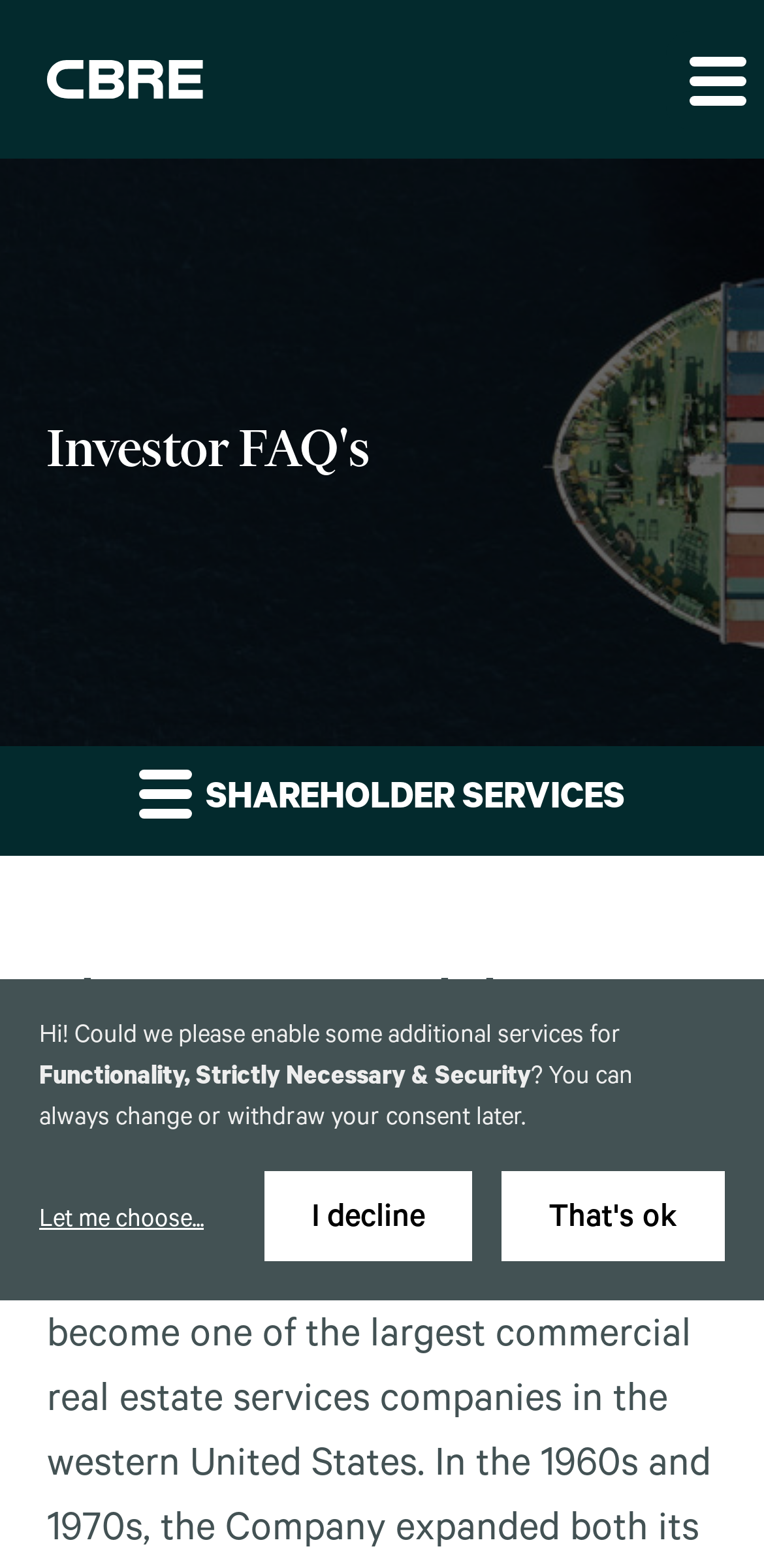Please provide a brief answer to the question using only one word or phrase: 
What is the first FAQ question?

When Was CBRE Founded?